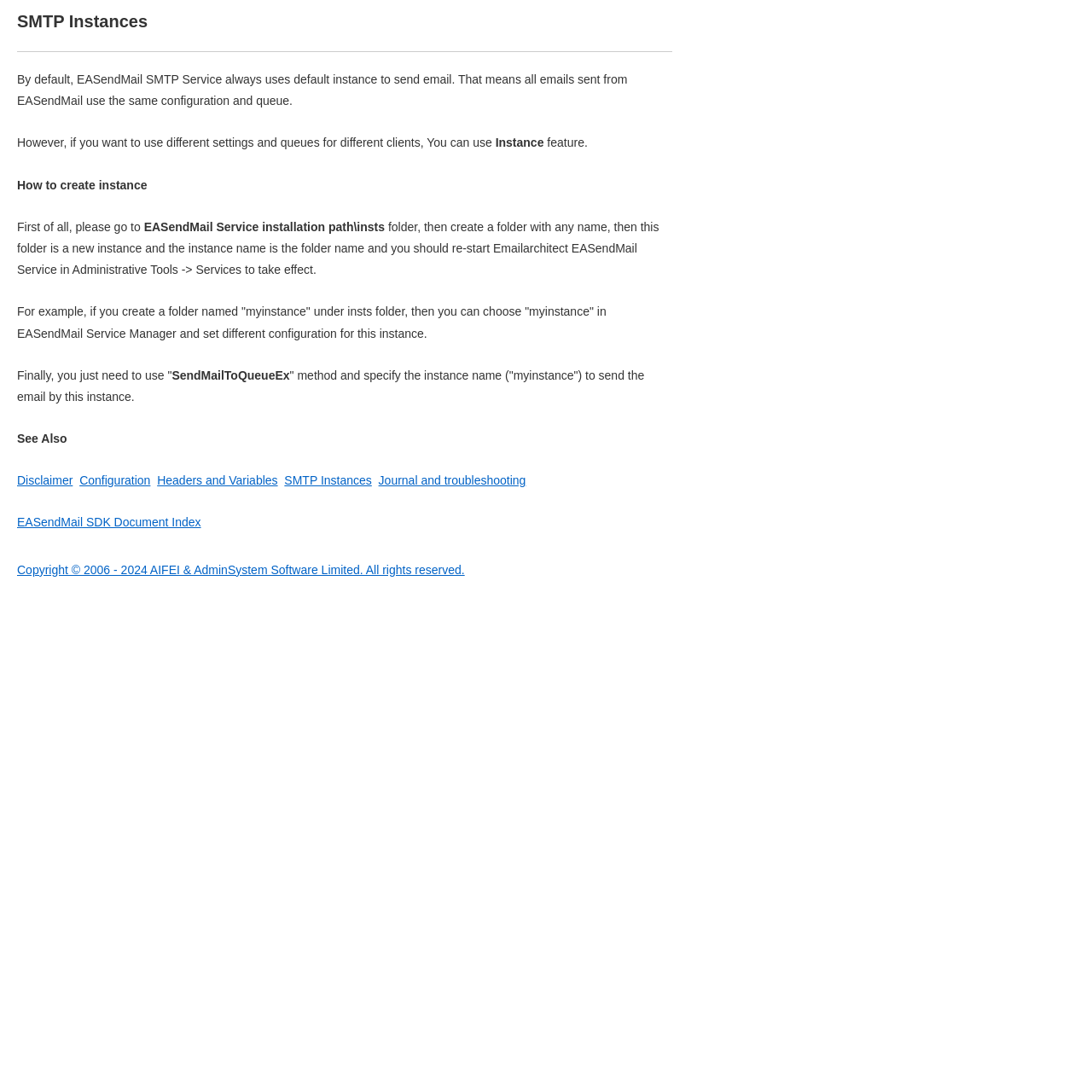Identify the bounding box for the described UI element: "EASendMail SDK Document Index".

[0.016, 0.472, 0.184, 0.485]